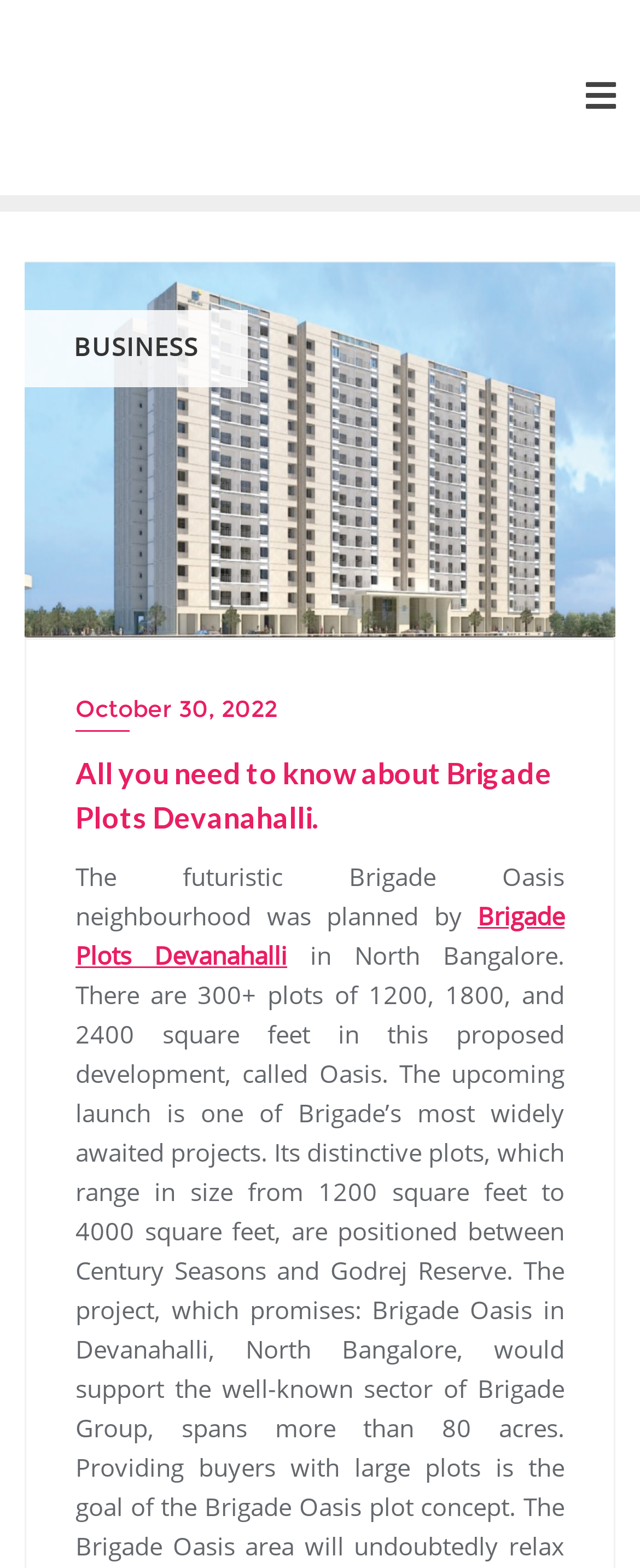What is the topic of the webpage?
Based on the image, give a concise answer in the form of a single word or short phrase.

Brigade Plots Devanahalli